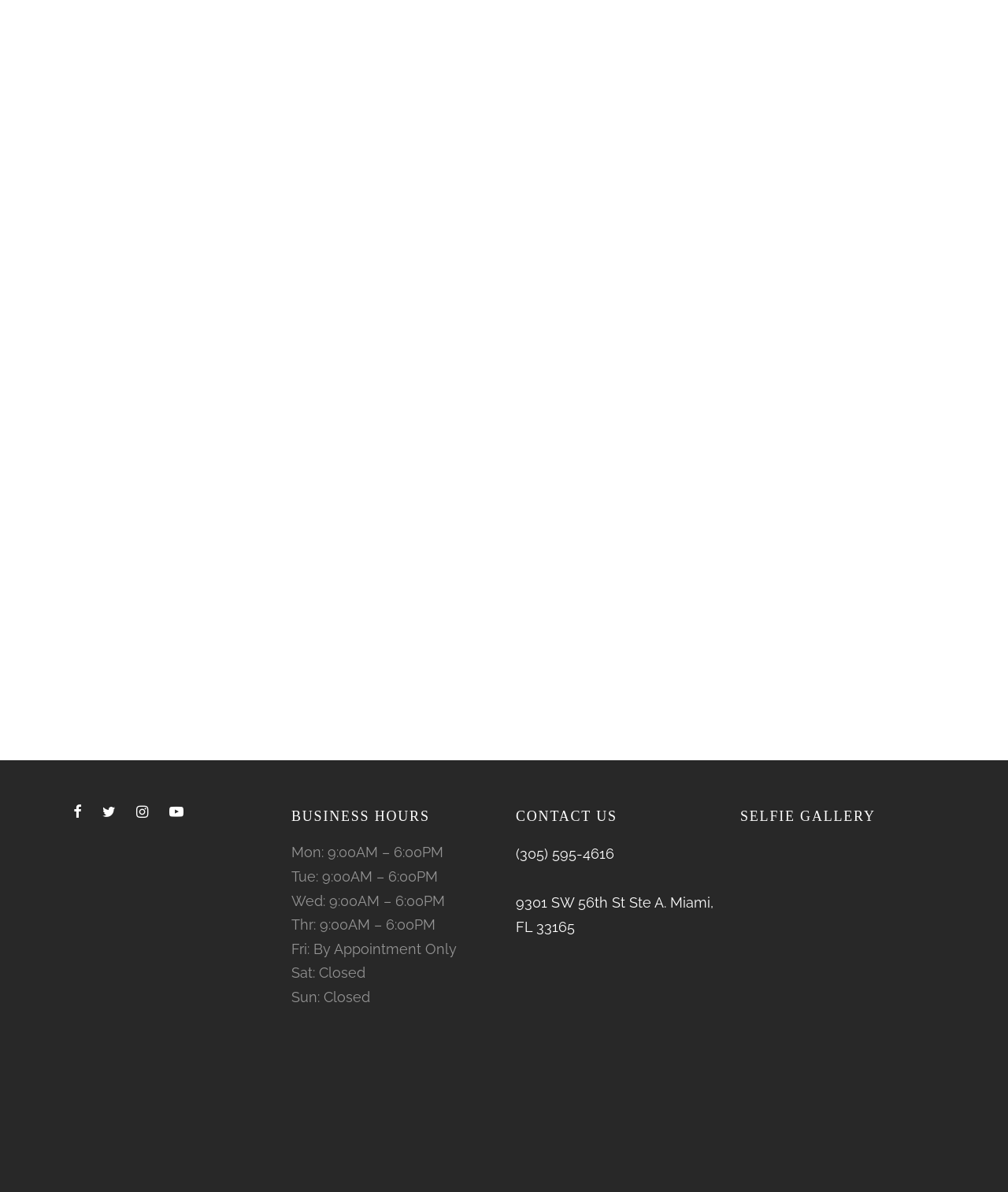What is the topic of the article with the image of Dysport?
Refer to the image and offer an in-depth and detailed answer to the question.

The image of Dysport is associated with a link and a heading that reads 'The Difference of Dysport', indicating that the topic of the article is the difference of Dysport.